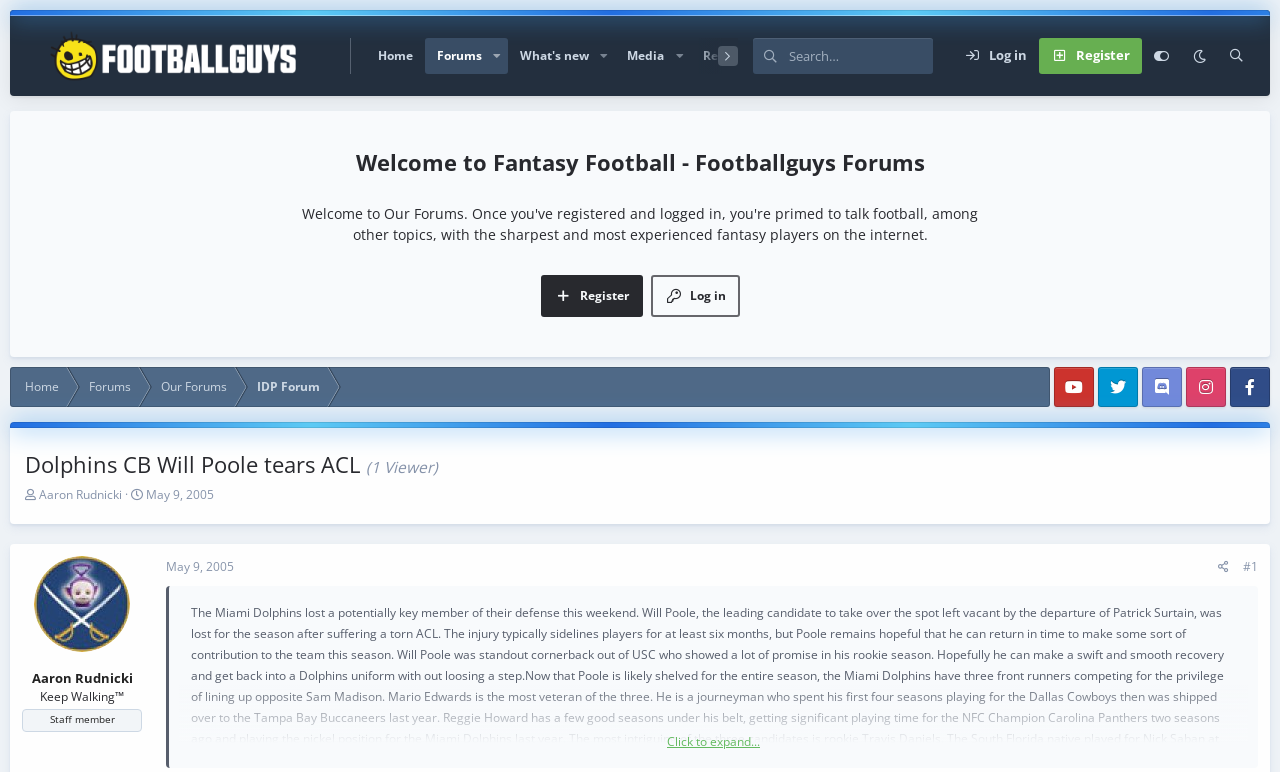Locate the primary headline on the webpage and provide its text.

Dolphins CB Will Poole tears ACL (1 Viewer)